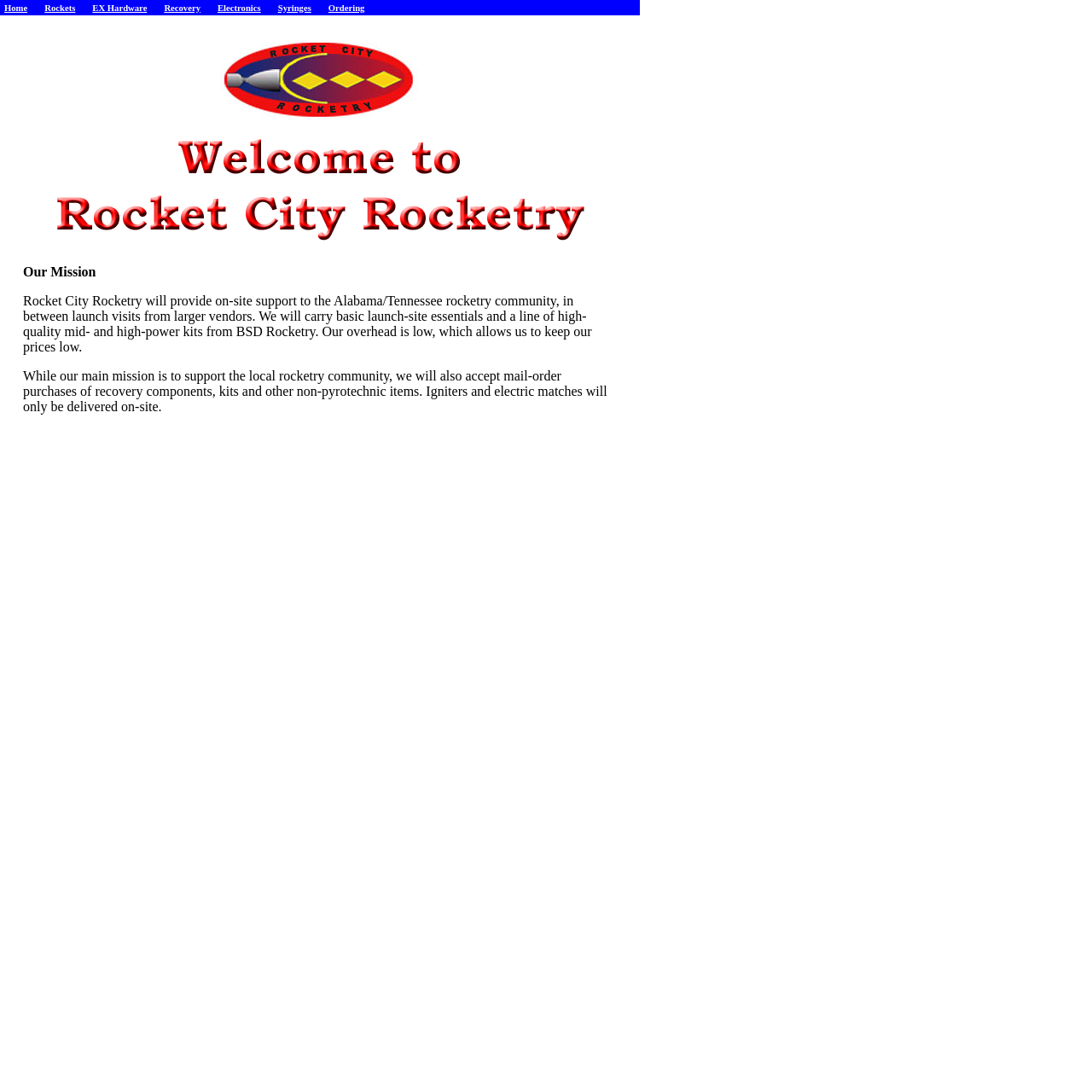Answer the question using only a single word or phrase: 
What is the purpose of the image on the webpage?

Decoration or illustration